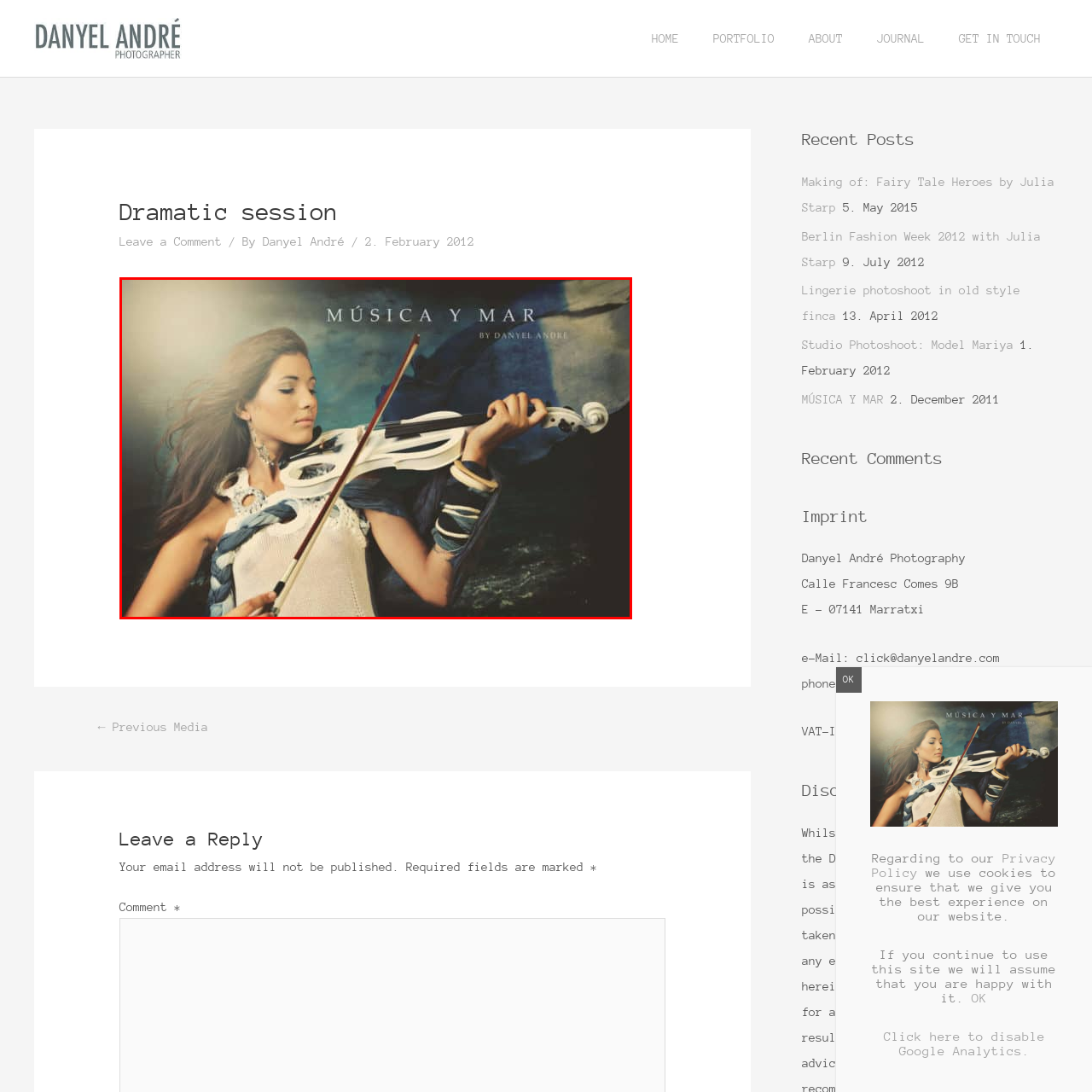What is the background of the image?
Check the image enclosed by the red bounding box and give your answer in one word or a short phrase.

a seascape